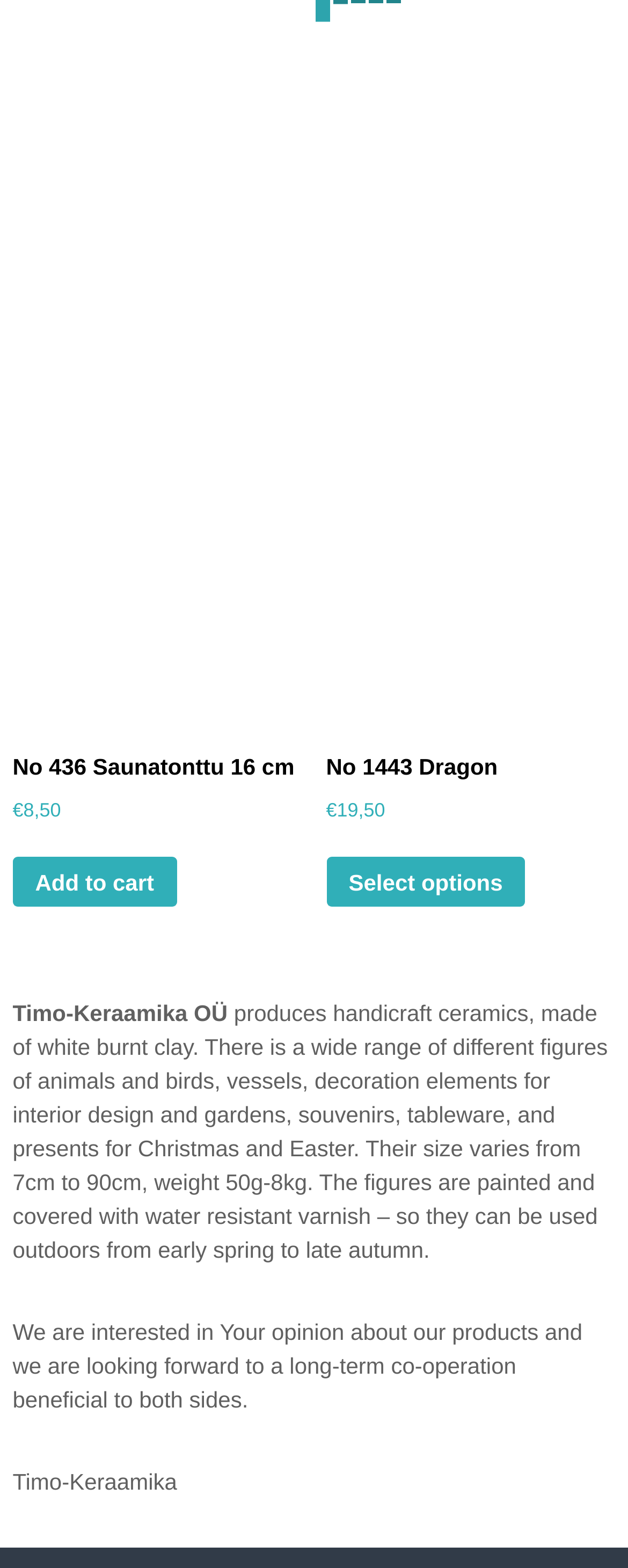Using the description: "Privacy Policy", determine the UI element's bounding box coordinates. Ensure the coordinates are in the format of four float numbers between 0 and 1, i.e., [left, top, right, bottom].

None